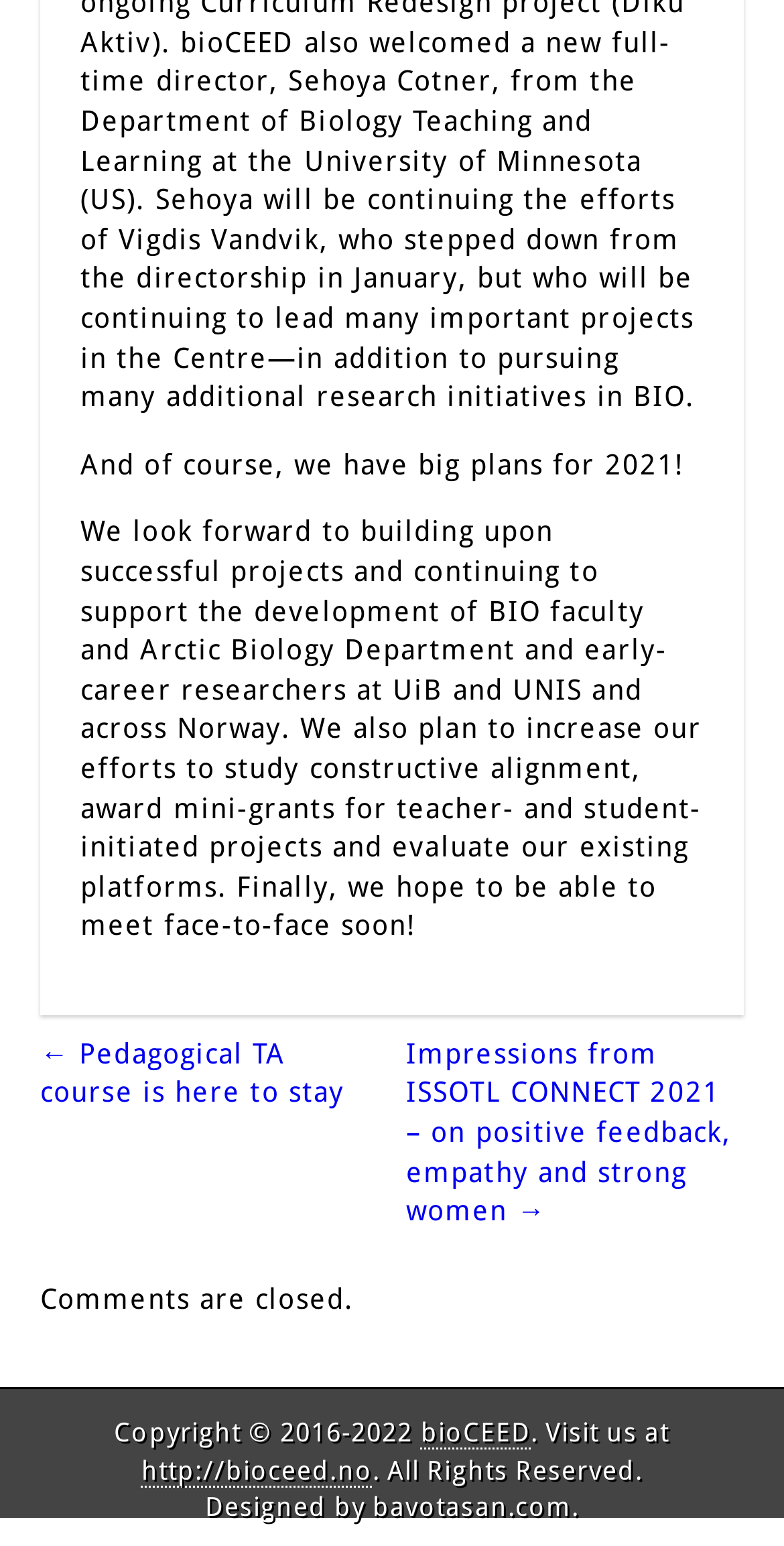Determine the bounding box coordinates for the HTML element mentioned in the following description: "bavotasan.com". The coordinates should be a list of four floats ranging from 0 to 1, represented as [left, top, right, bottom].

[0.475, 0.965, 0.729, 0.985]